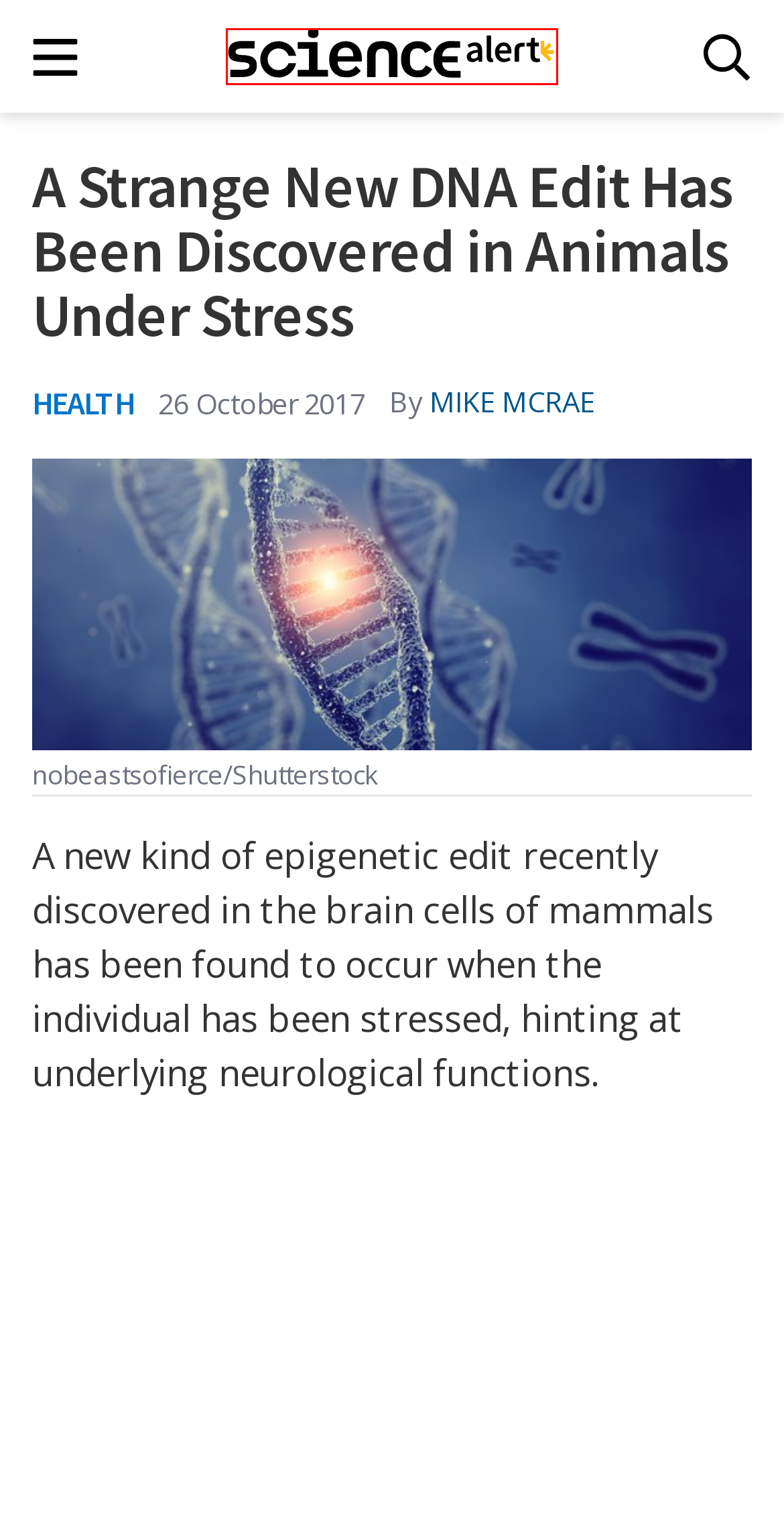Review the screenshot of a webpage which includes a red bounding box around an element. Select the description that best fits the new webpage once the element in the bounding box is clicked. Here are the candidates:
A. What Is Schizophrenia? : ScienceAlert
B. Mike McRae, Deputy Editor at ScienceAlert
C. Epigenetics: Fundamentals, History, and Examples | What is Epigenetics?
D. Roles of DNA Adenine Methylation in Regulating
Bacterial Gene Expression and Virulence - PMC
E. Mysterious DNA modification seen in stress re | EurekAlert!
F. What Is Epigenetics? : ScienceAlert
G. Health : ScienceAlert - The Best in Science News And Amazing Breakthroughs
H. ScienceAlert : The Best in Science News And Amazing Breakthroughs

H